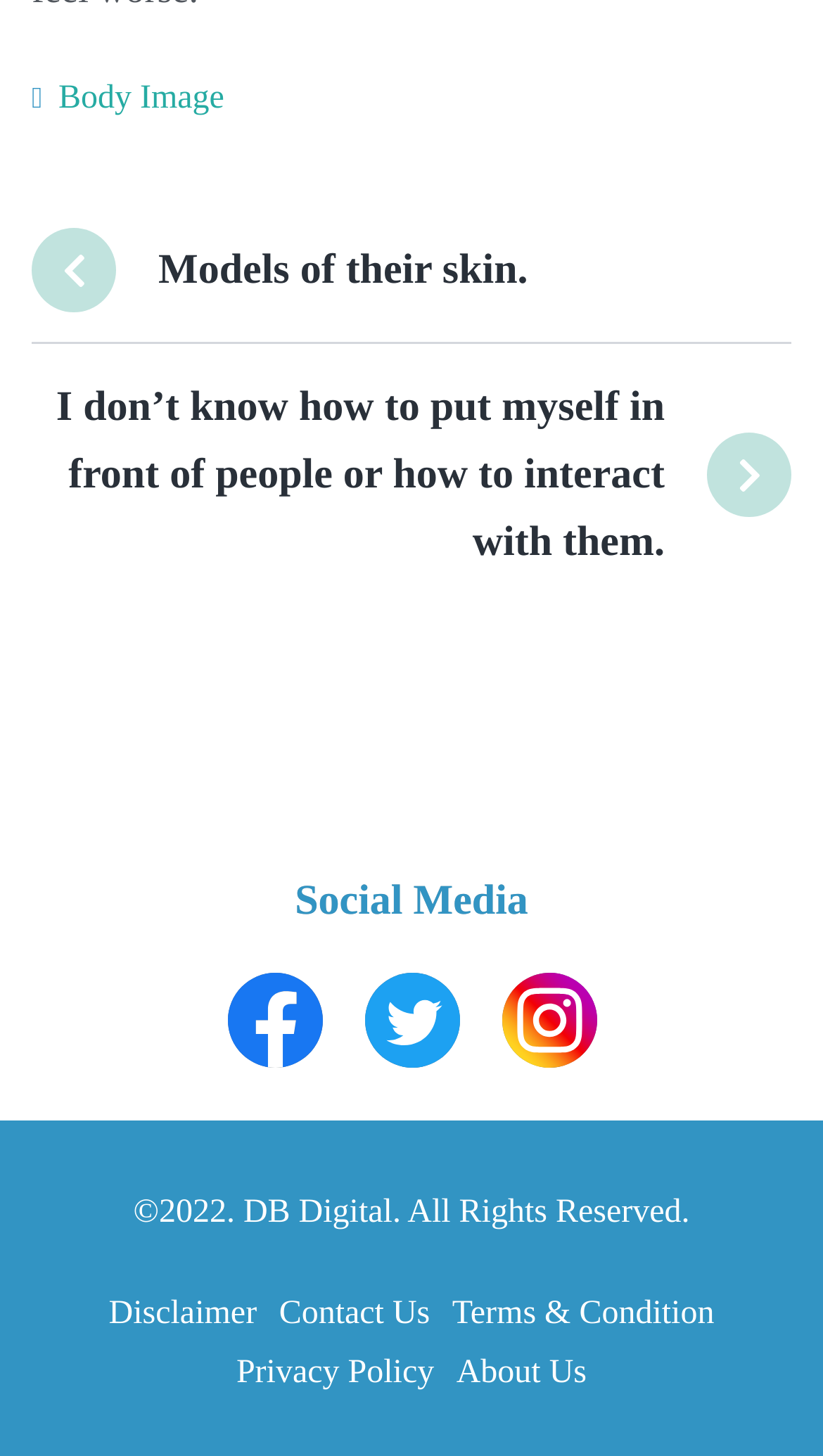How many navigation links are there under 'Post'?
Please provide a detailed and thorough answer to the question.

I looked at the navigation links under 'Post' and found that there are two links: 'Models of their skin.' and 'I don’t know how to put myself in front of people or how to interact with them. '.